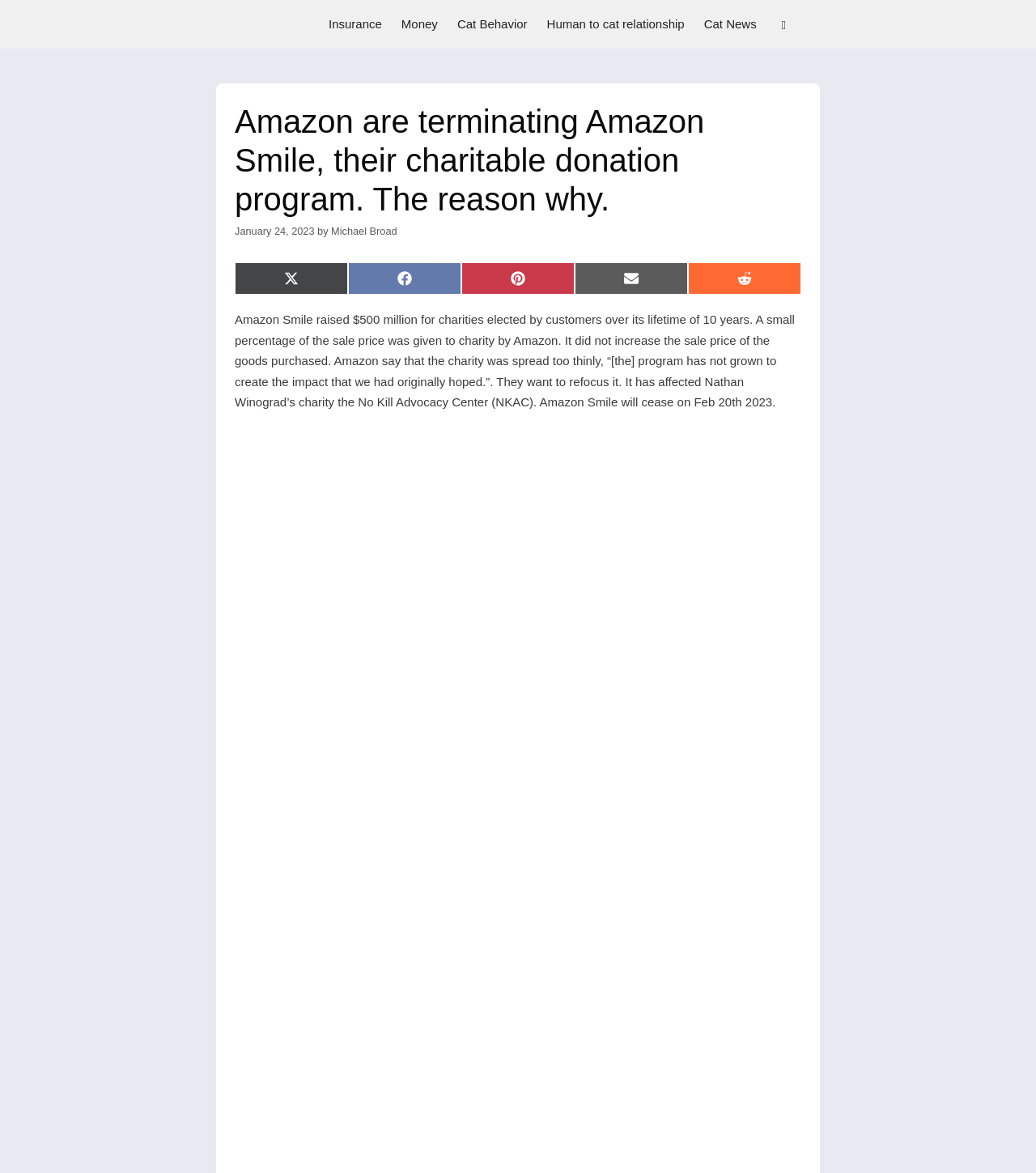Specify the bounding box coordinates of the area to click in order to follow the given instruction: "Click on Cat Behavior."

[0.432, 0.0, 0.518, 0.041]